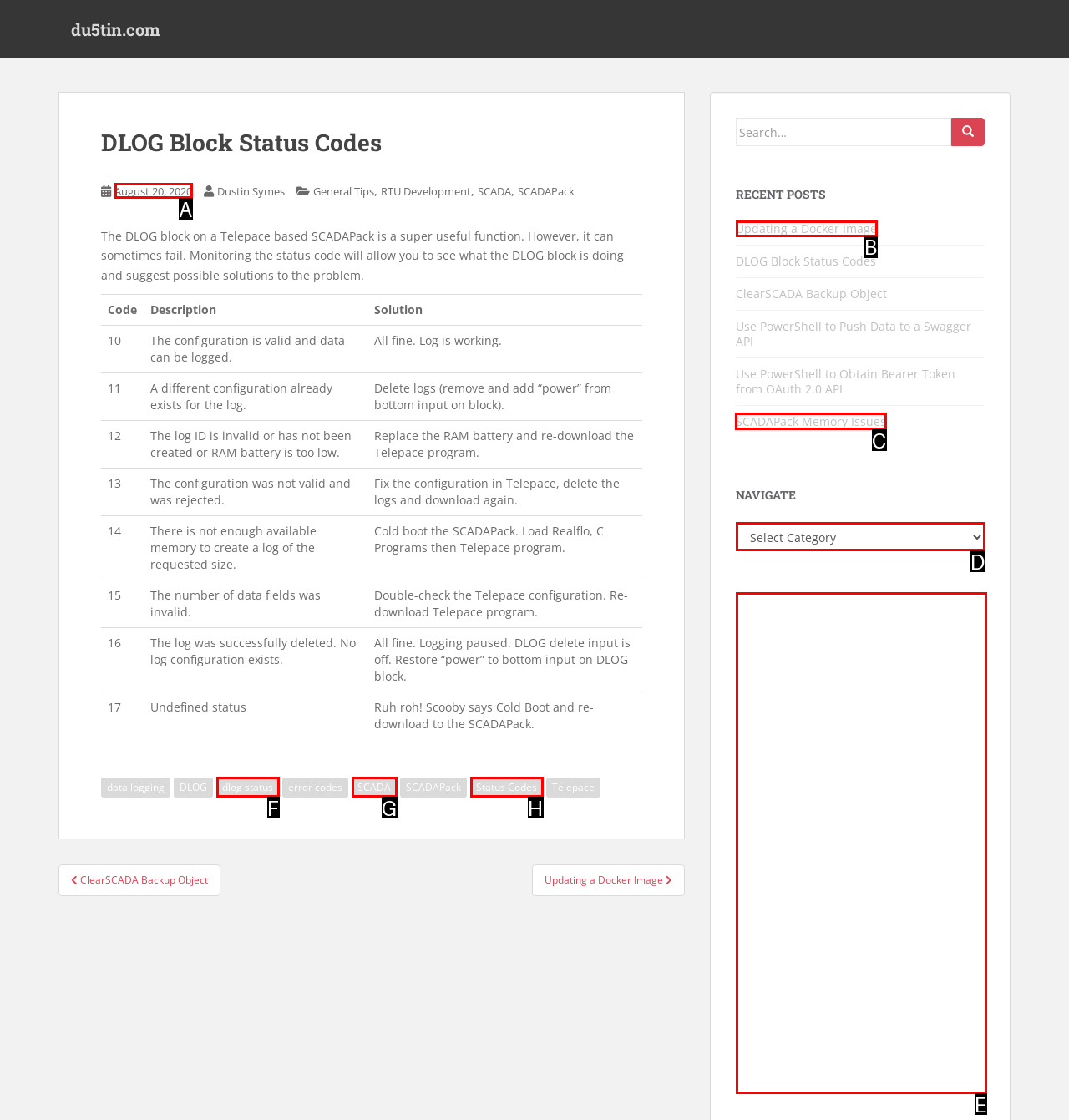Identify which lettered option to click to carry out the task: Click on the 'SCADAPack Memory Issues' link. Provide the letter as your answer.

C